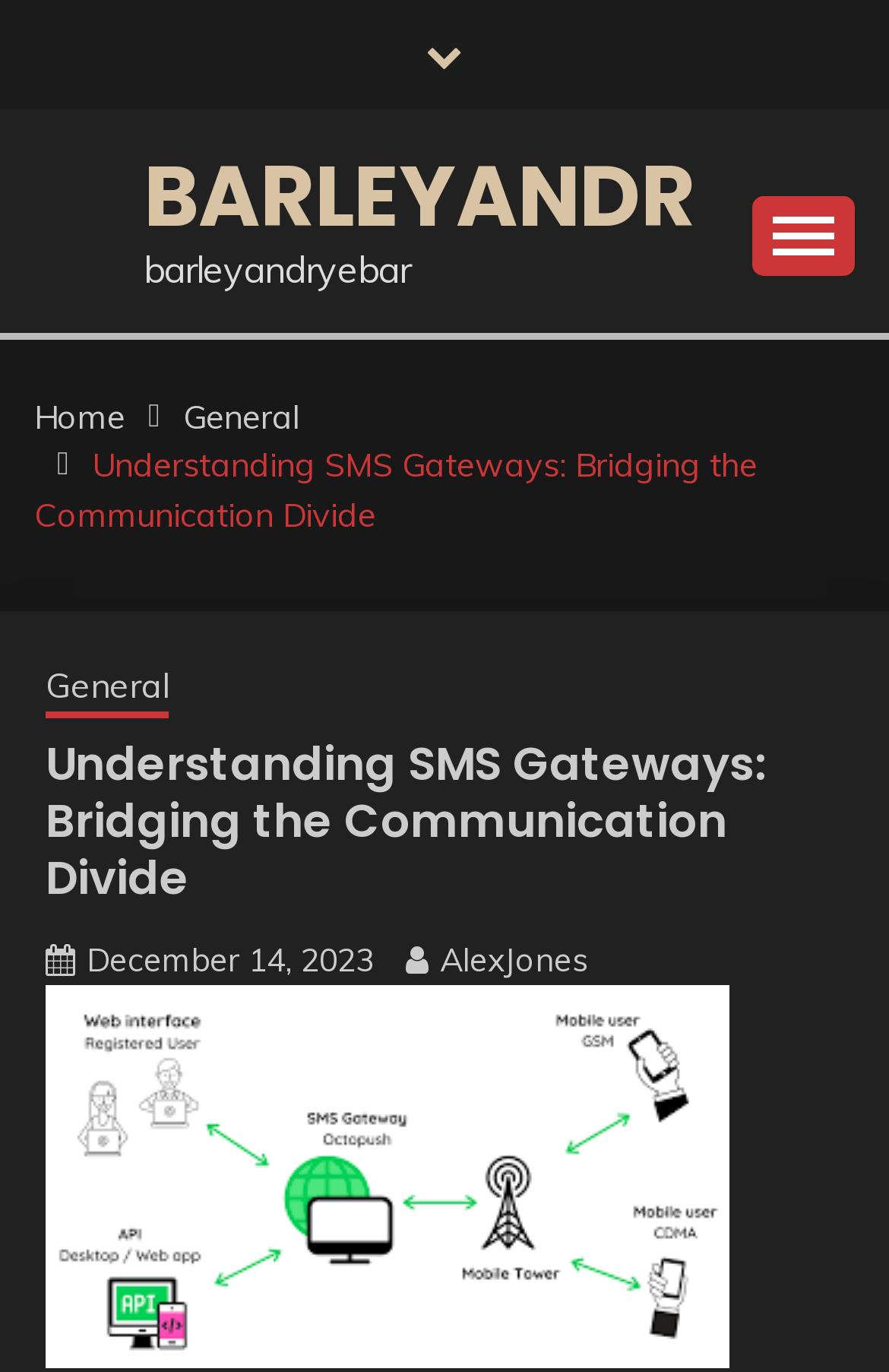Please identify the coordinates of the bounding box that should be clicked to fulfill this instruction: "view the post by AlexJones".

[0.495, 0.685, 0.662, 0.715]